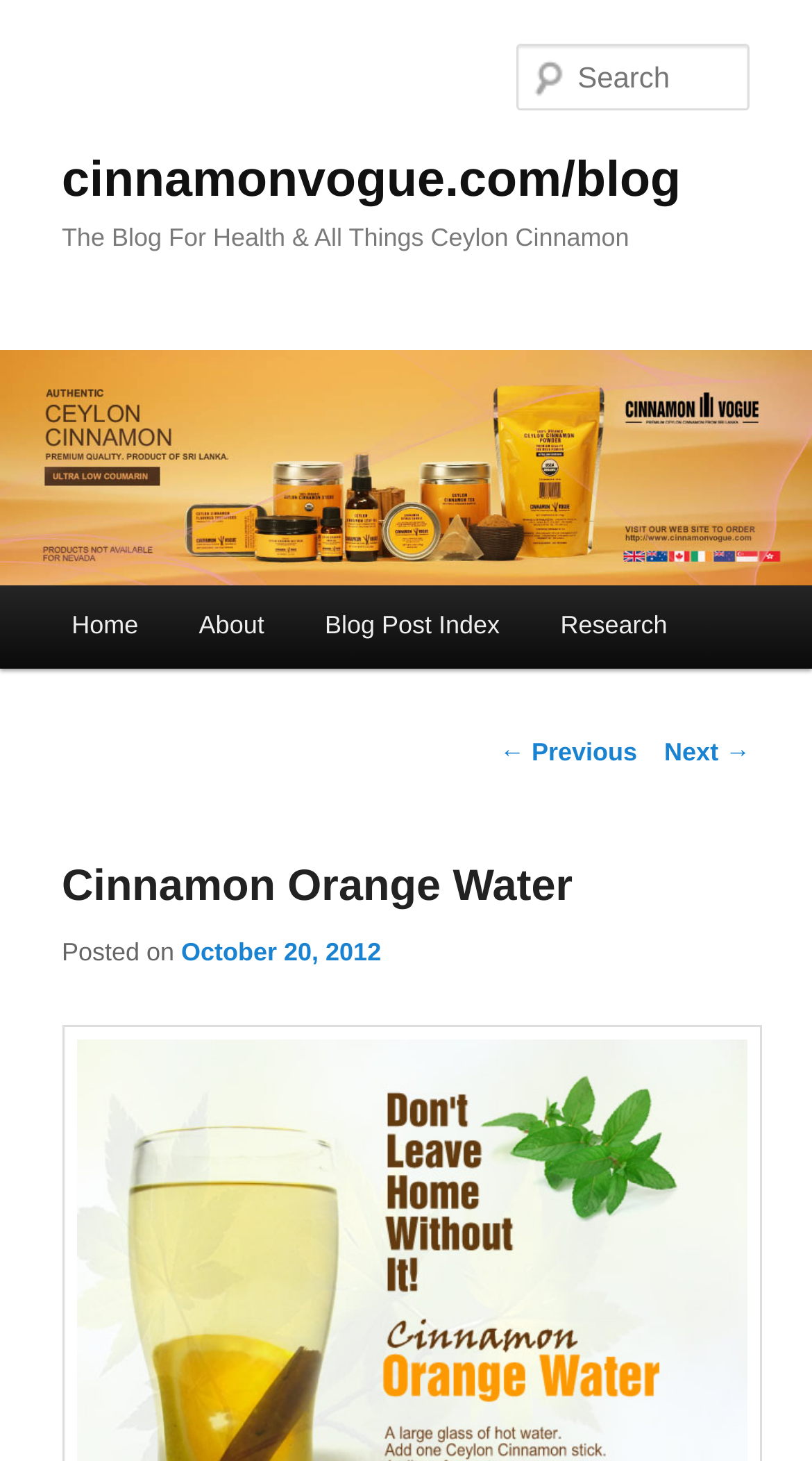When was the current post published?
Using the image as a reference, answer the question with a short word or phrase.

October 20, 2012